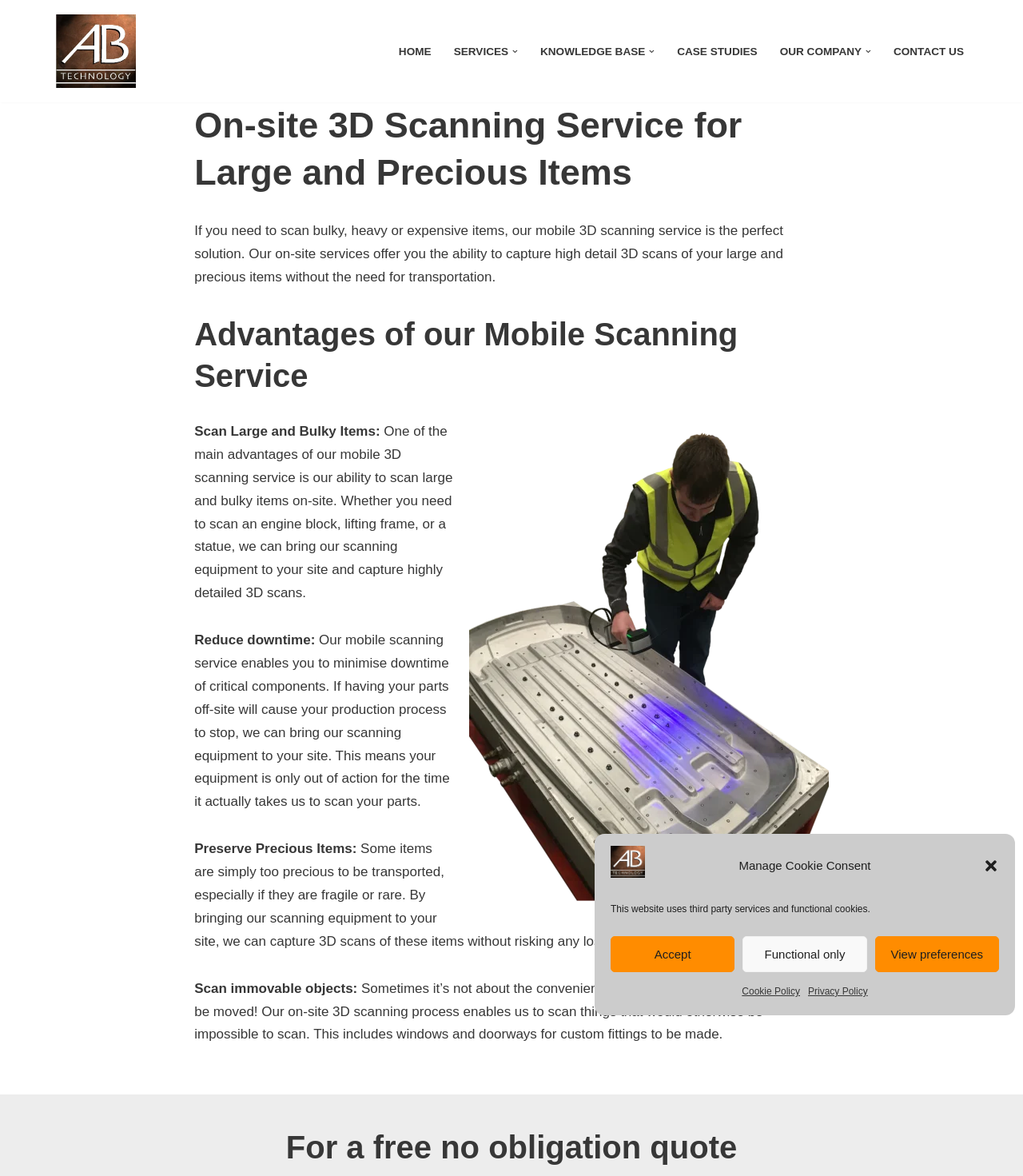What is the purpose of the mobile 3D scanning service?
Answer briefly with a single word or phrase based on the image.

To scan large and precious items on-site